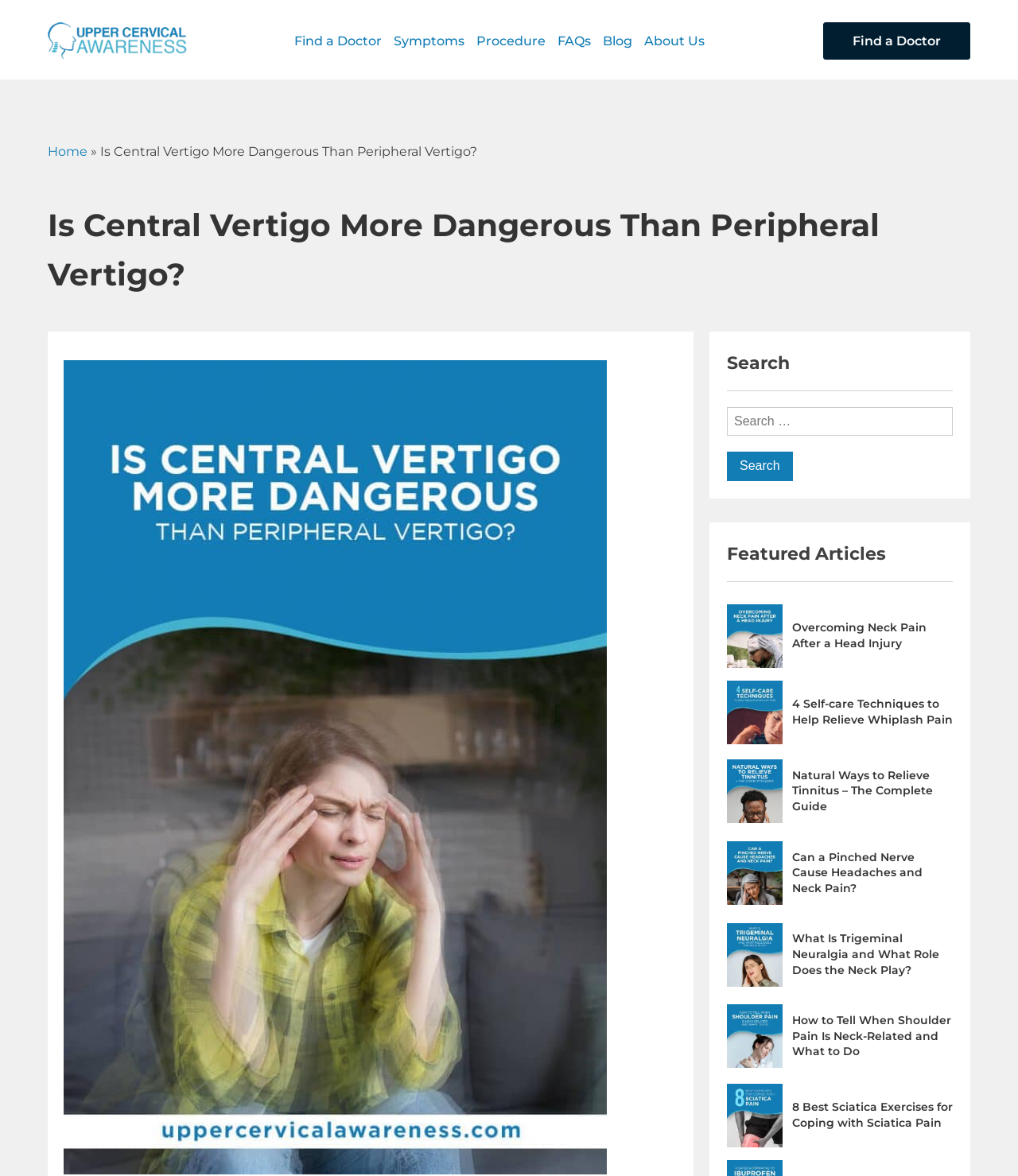Given the element description Procedure, specify the bounding box coordinates of the corresponding UI element in the format (top-left x, top-left y, bottom-right x, bottom-right y). All values must be between 0 and 1.

[0.468, 0.026, 0.547, 0.043]